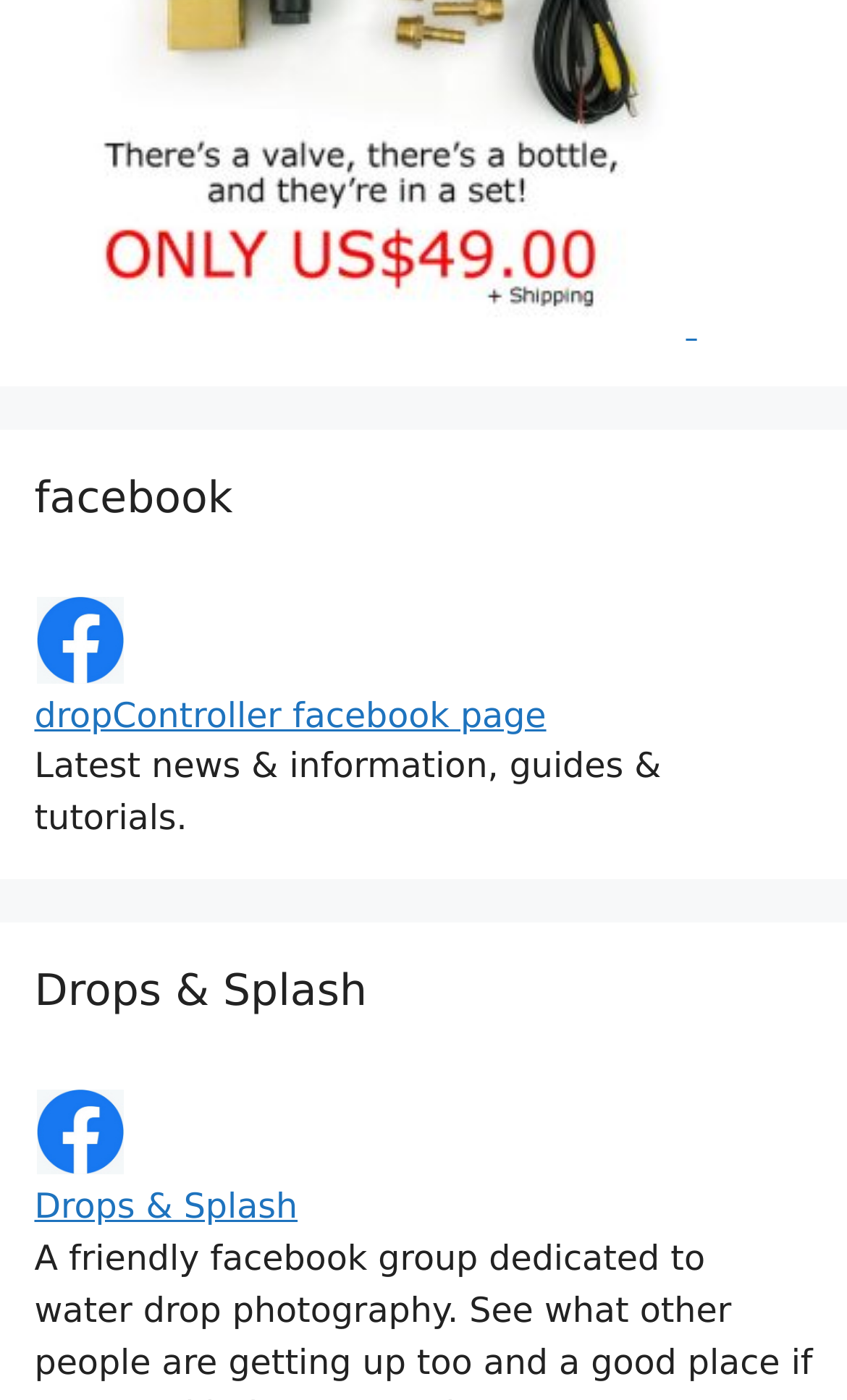Find the coordinates for the bounding box of the element with this description: "dropController facebook page".

[0.041, 0.496, 0.645, 0.525]